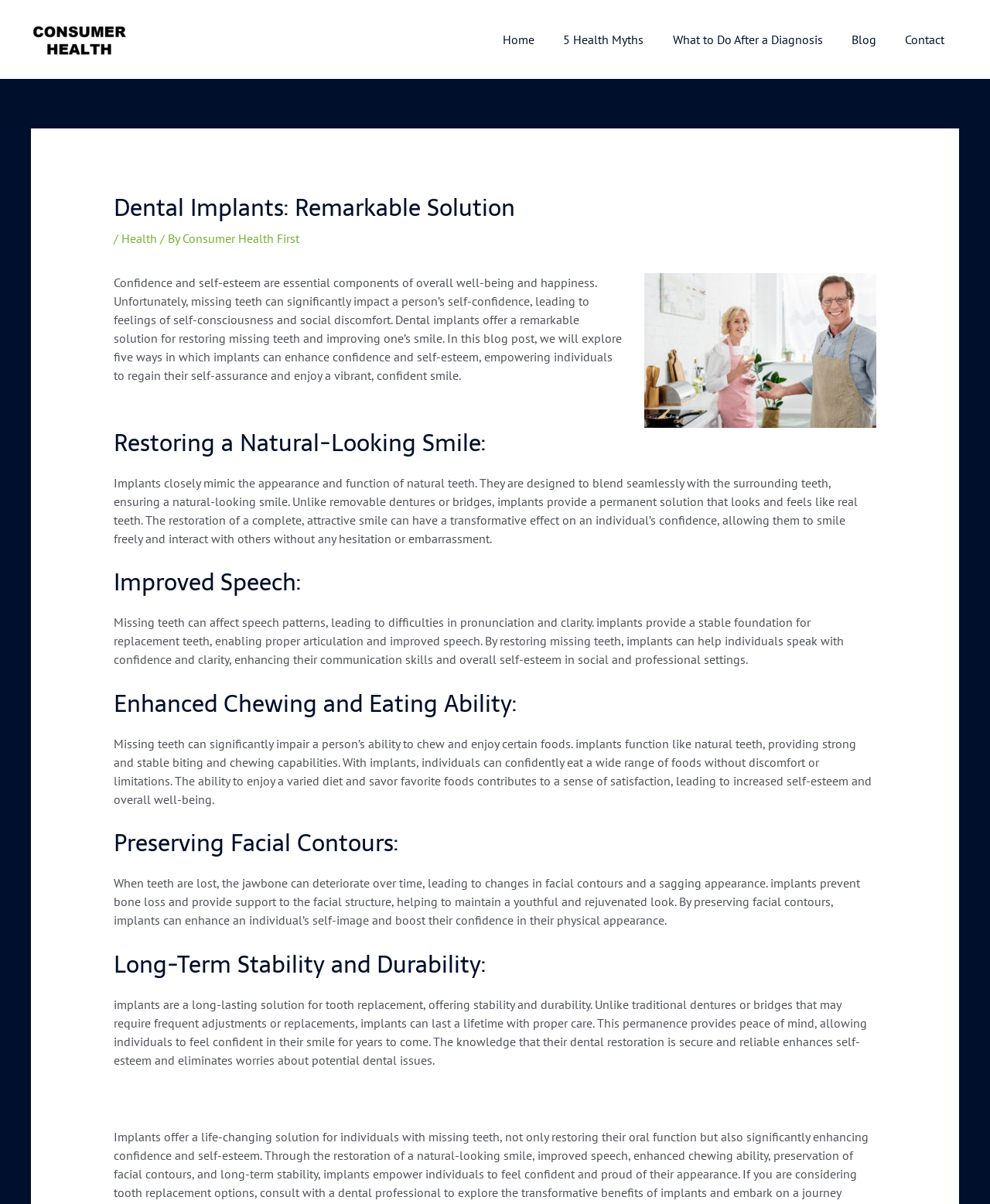Identify the bounding box coordinates of the specific part of the webpage to click to complete this instruction: "Click the 'Consumer Health First' link".

[0.031, 0.025, 0.13, 0.038]